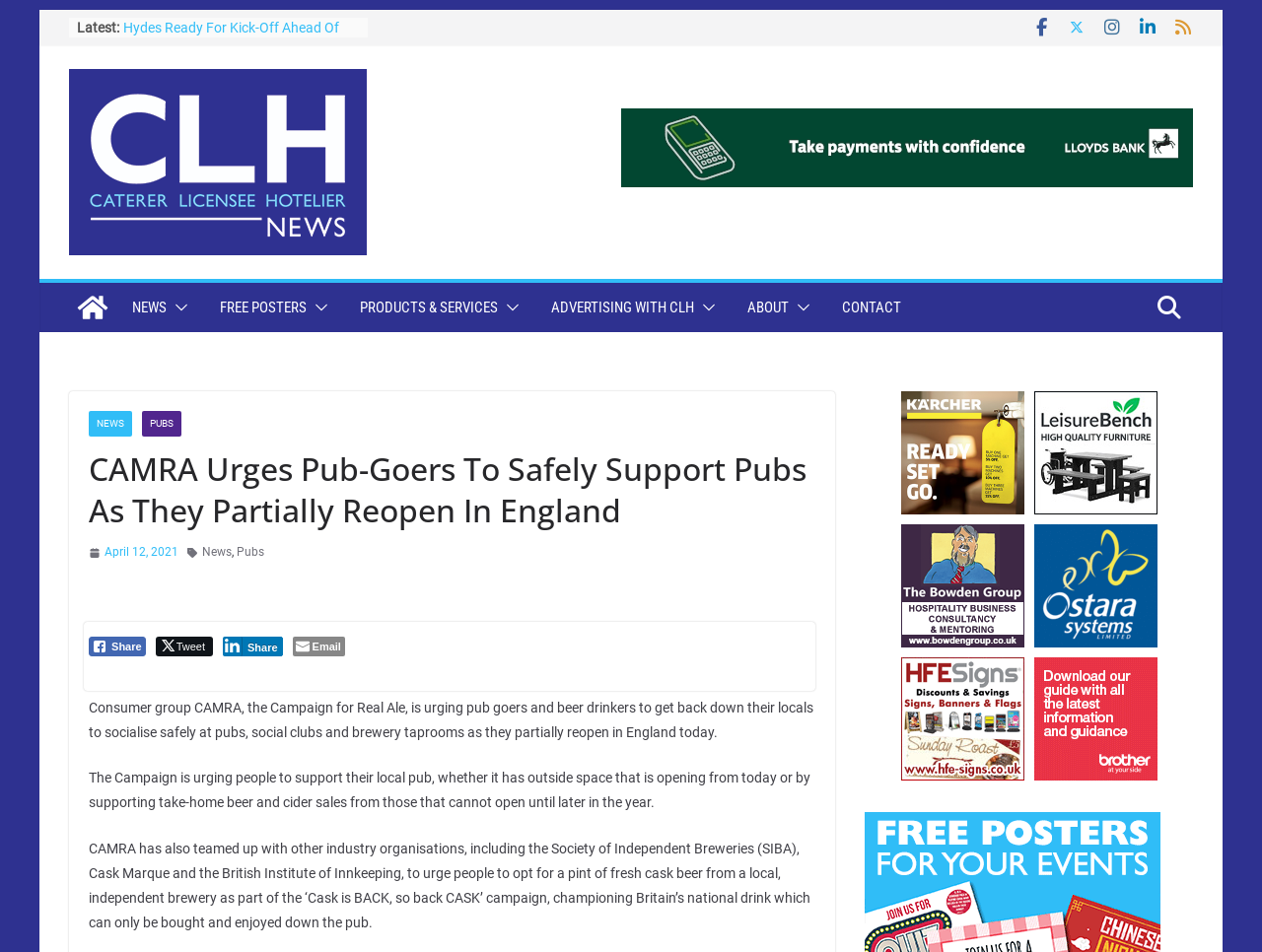What is the purpose of the 'NEWS' section?
Please give a detailed and elaborate explanation in response to the question.

The 'NEWS' section on the webpage appears to provide news updates, with links to various news articles, including 'Hydes Ready For Kick-Off Ahead Of Action-Packed Summer With Its Sports Pubs' and 'Greene King Pub Partners Opens Fourth Nest Pub'.